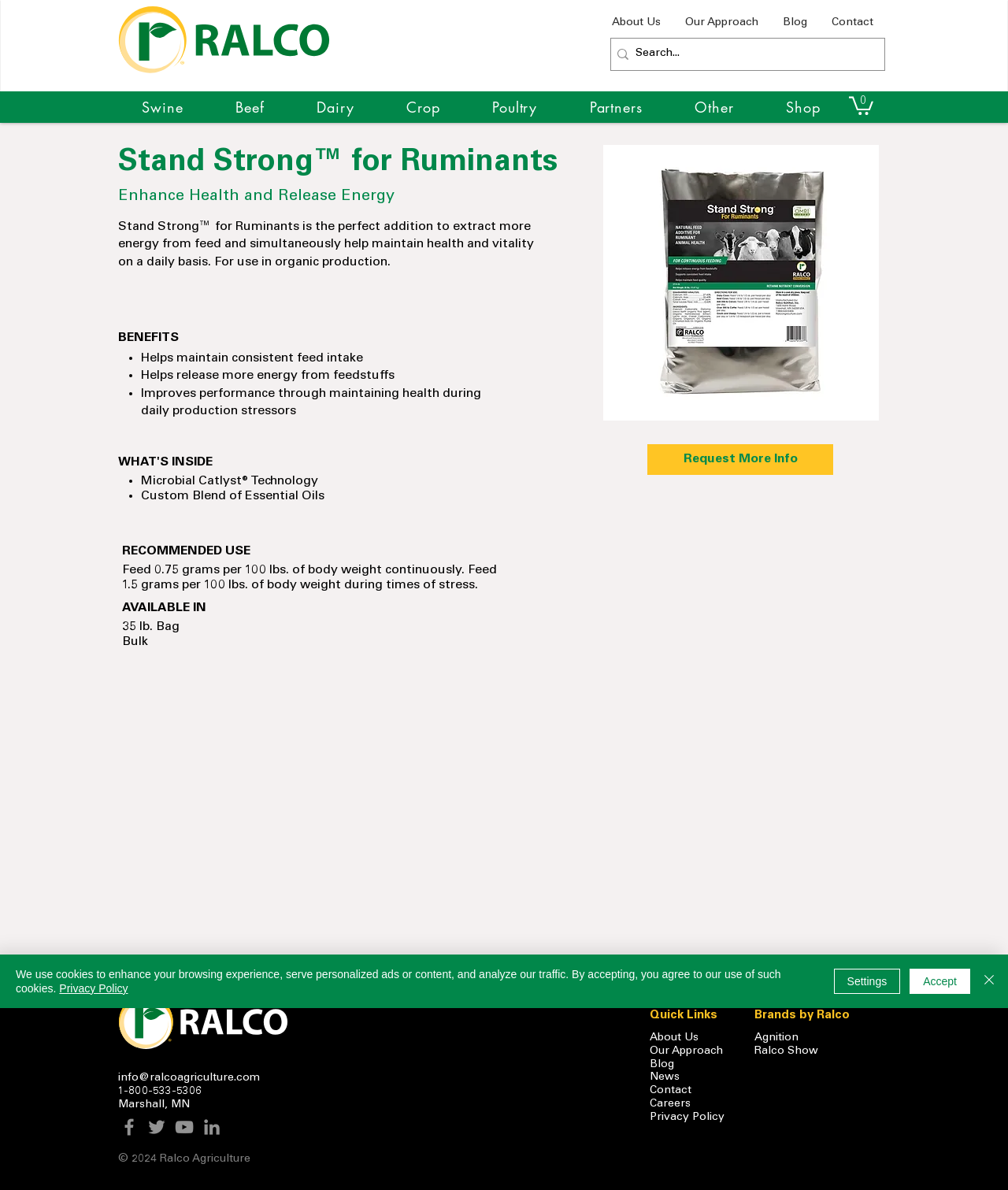Show the bounding box coordinates of the element that should be clicked to complete the task: "View blog posts".

[0.764, 0.009, 0.812, 0.03]